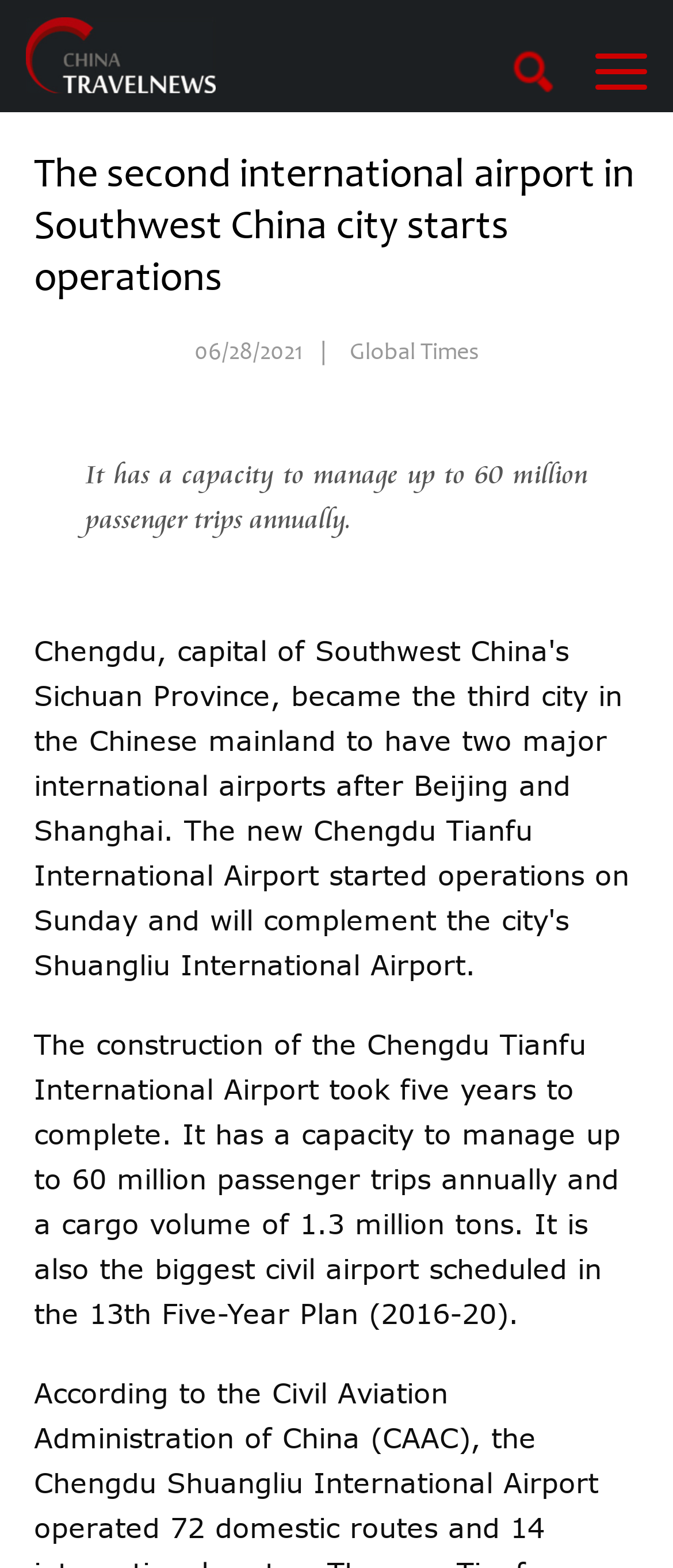How long did it take to construct the Chengdu Tianfu International Airport?
Based on the image content, provide your answer in one word or a short phrase.

five years